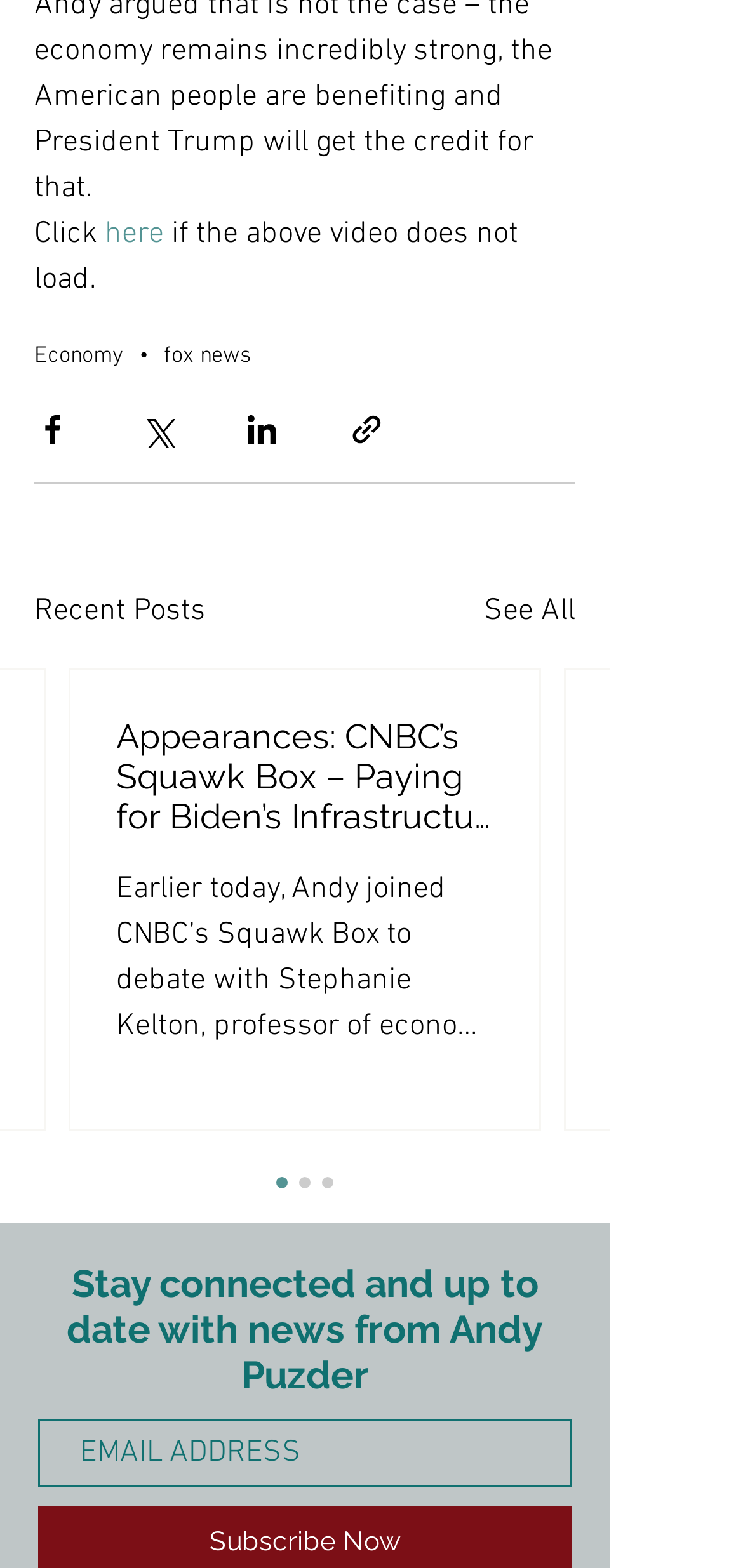Determine the bounding box coordinates of the clickable element to complete this instruction: "Click to see the video". Provide the coordinates in the format of four float numbers between 0 and 1, [left, top, right, bottom].

[0.046, 0.137, 0.221, 0.161]